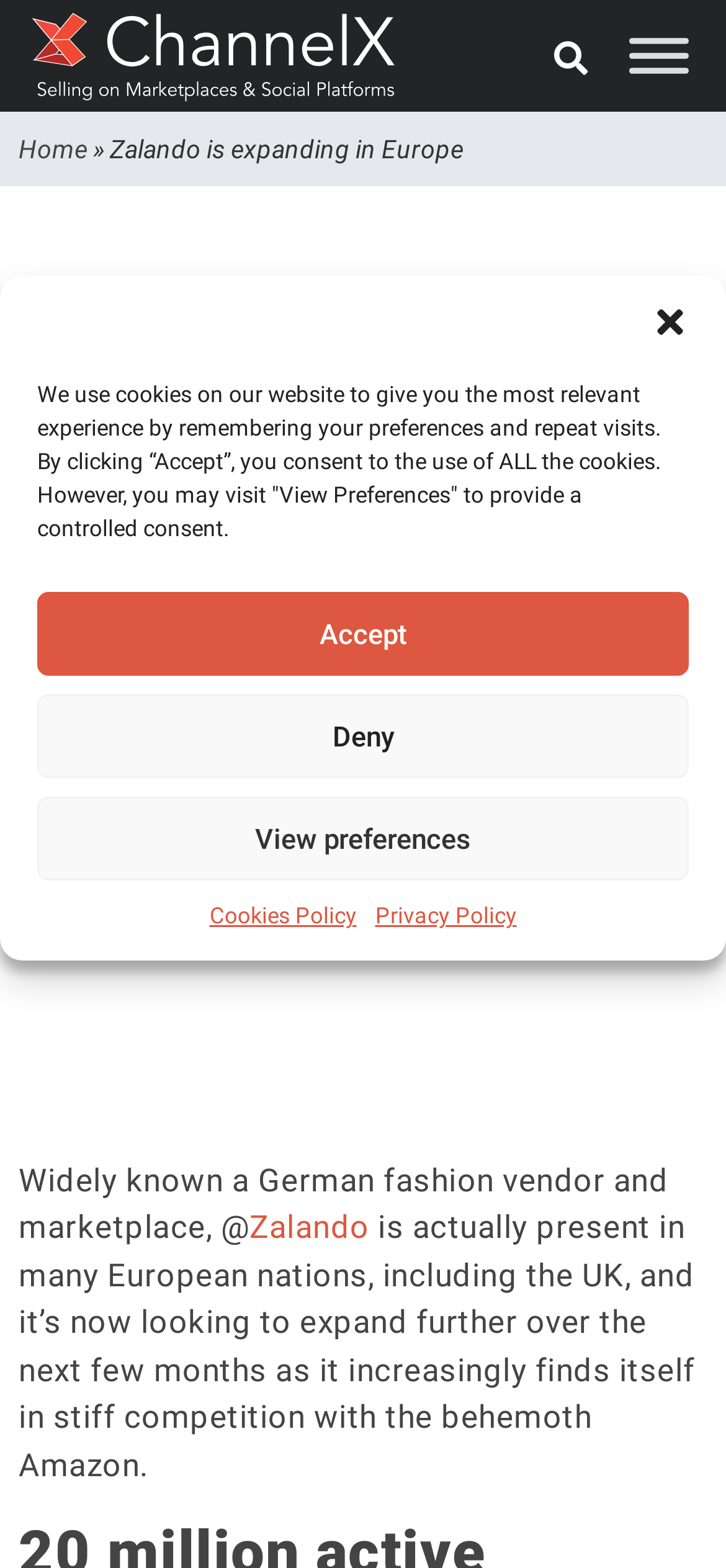Use one word or a short phrase to answer the question provided: 
What is the date of the article?

31 May 2017